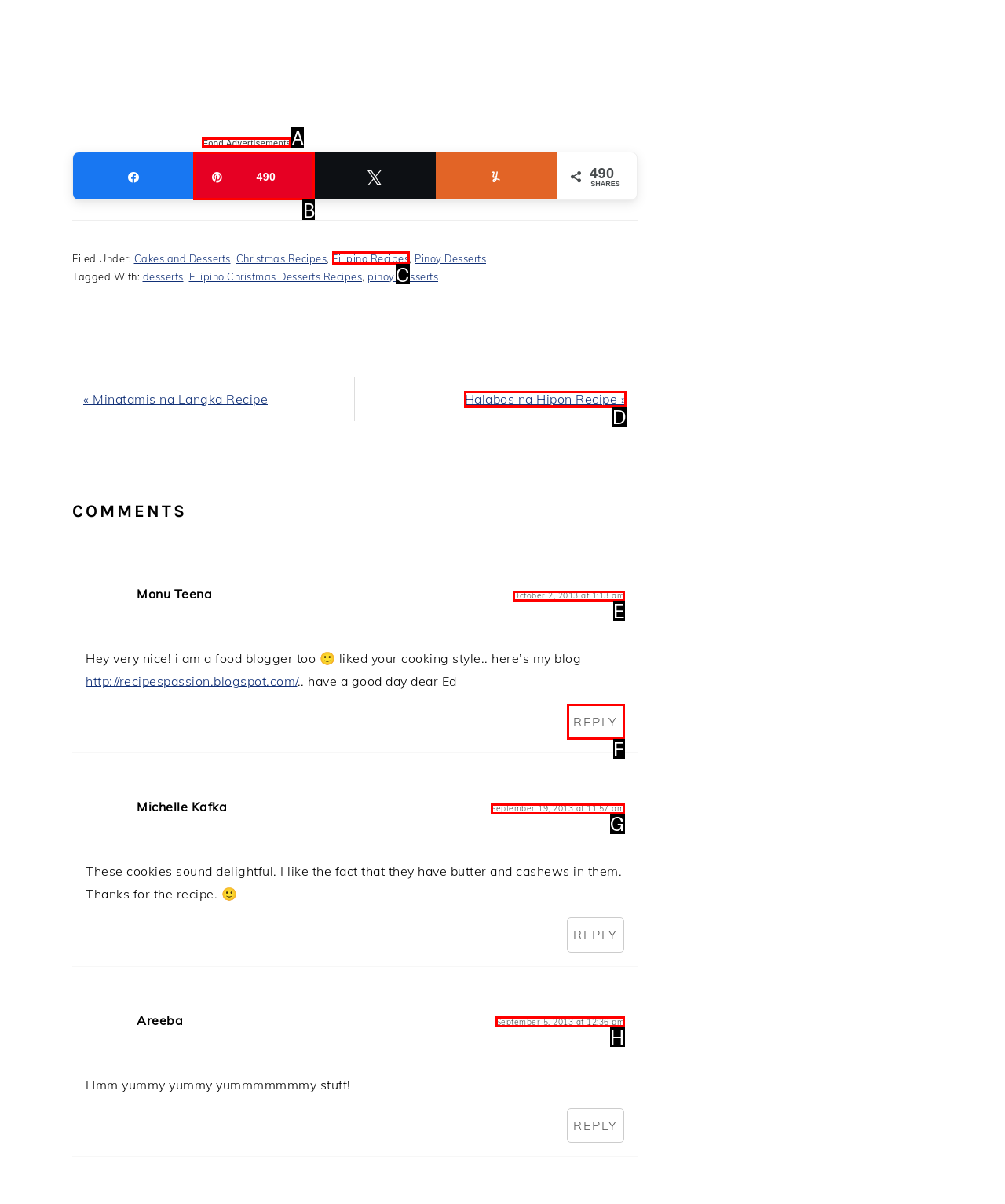Tell me the letter of the UI element I should click to accomplish the task: Contact Us based on the choices provided in the screenshot.

None